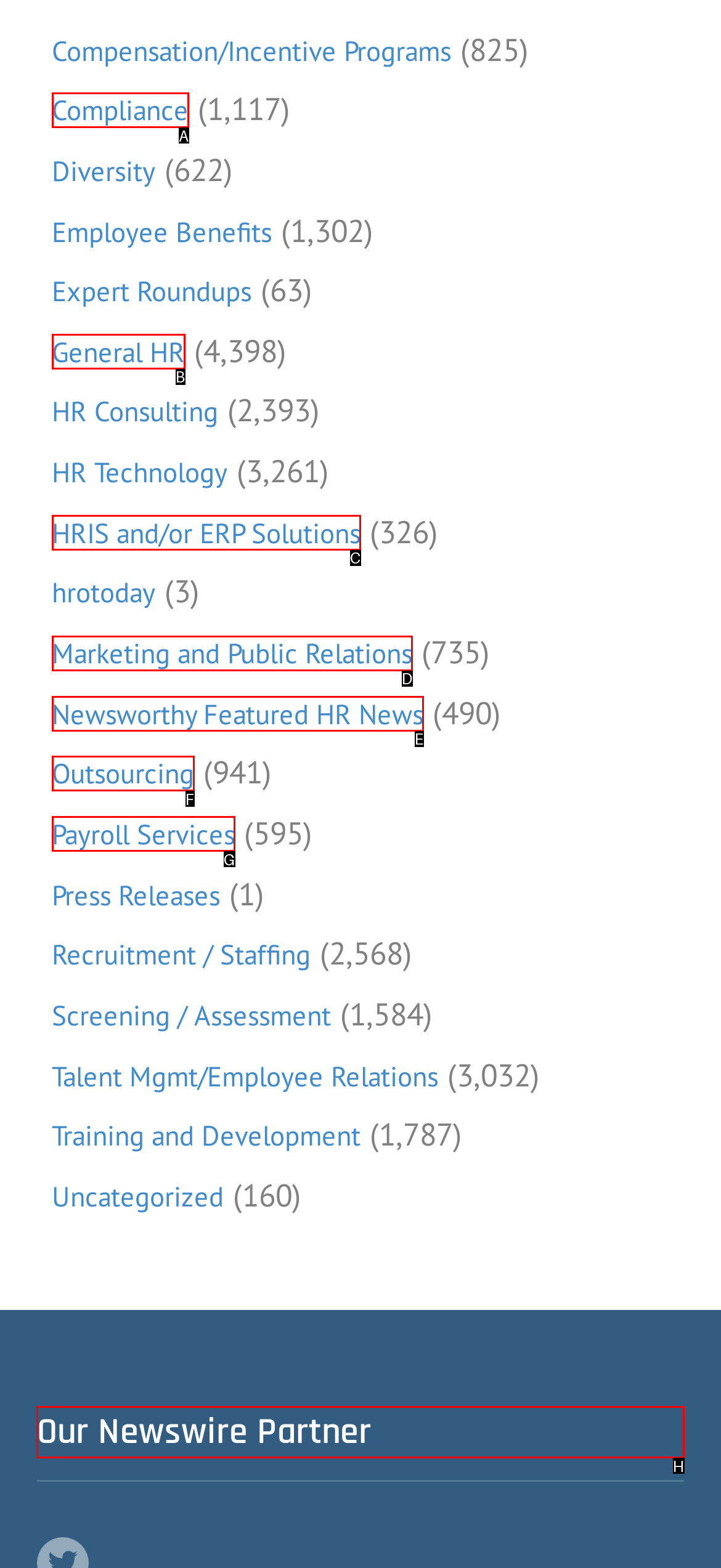Choose the HTML element you need to click to achieve the following task: Check out Our Newswire Partner
Respond with the letter of the selected option from the given choices directly.

H